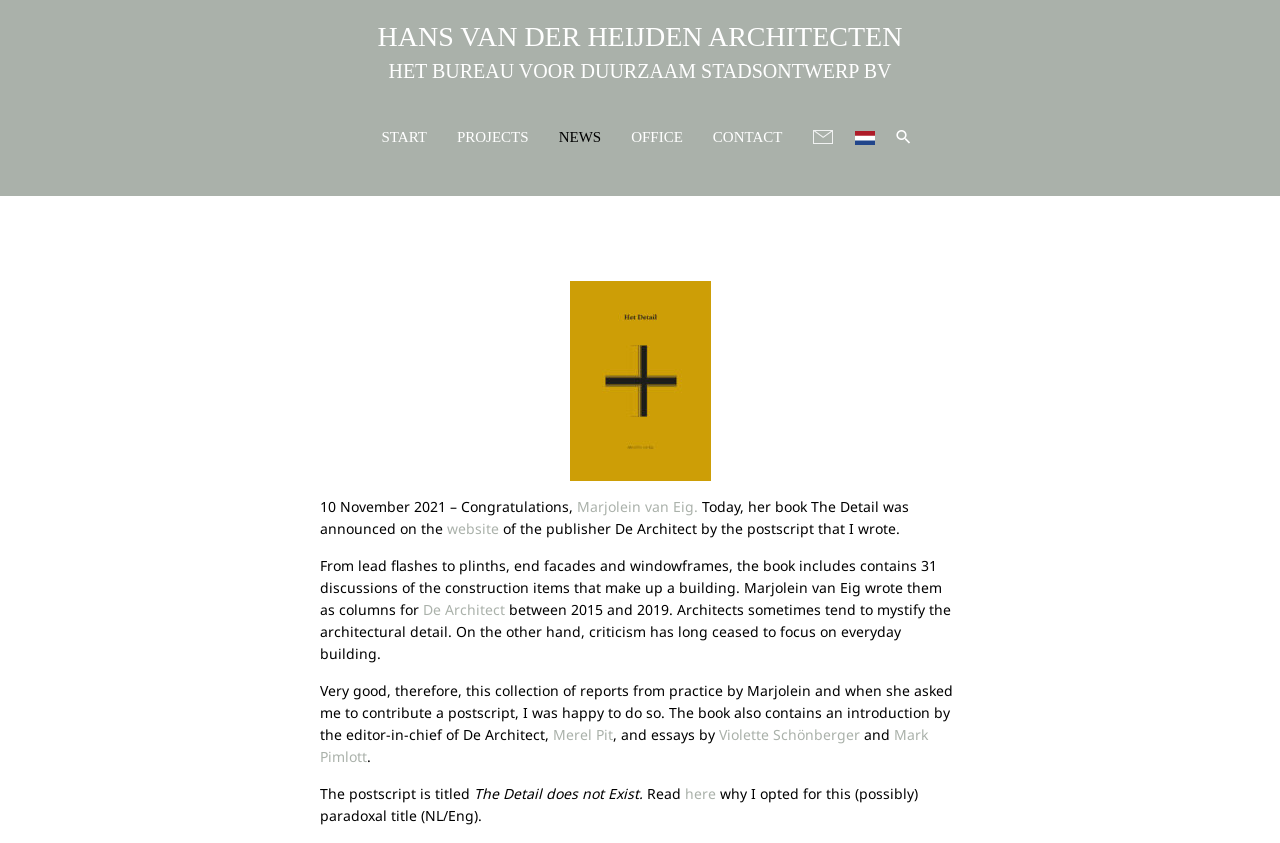Show the bounding box coordinates for the element that needs to be clicked to execute the following instruction: "Visit the website of the publisher De Architect". Provide the coordinates in the form of four float numbers between 0 and 1, i.e., [left, top, right, bottom].

[0.33, 0.712, 0.395, 0.735]